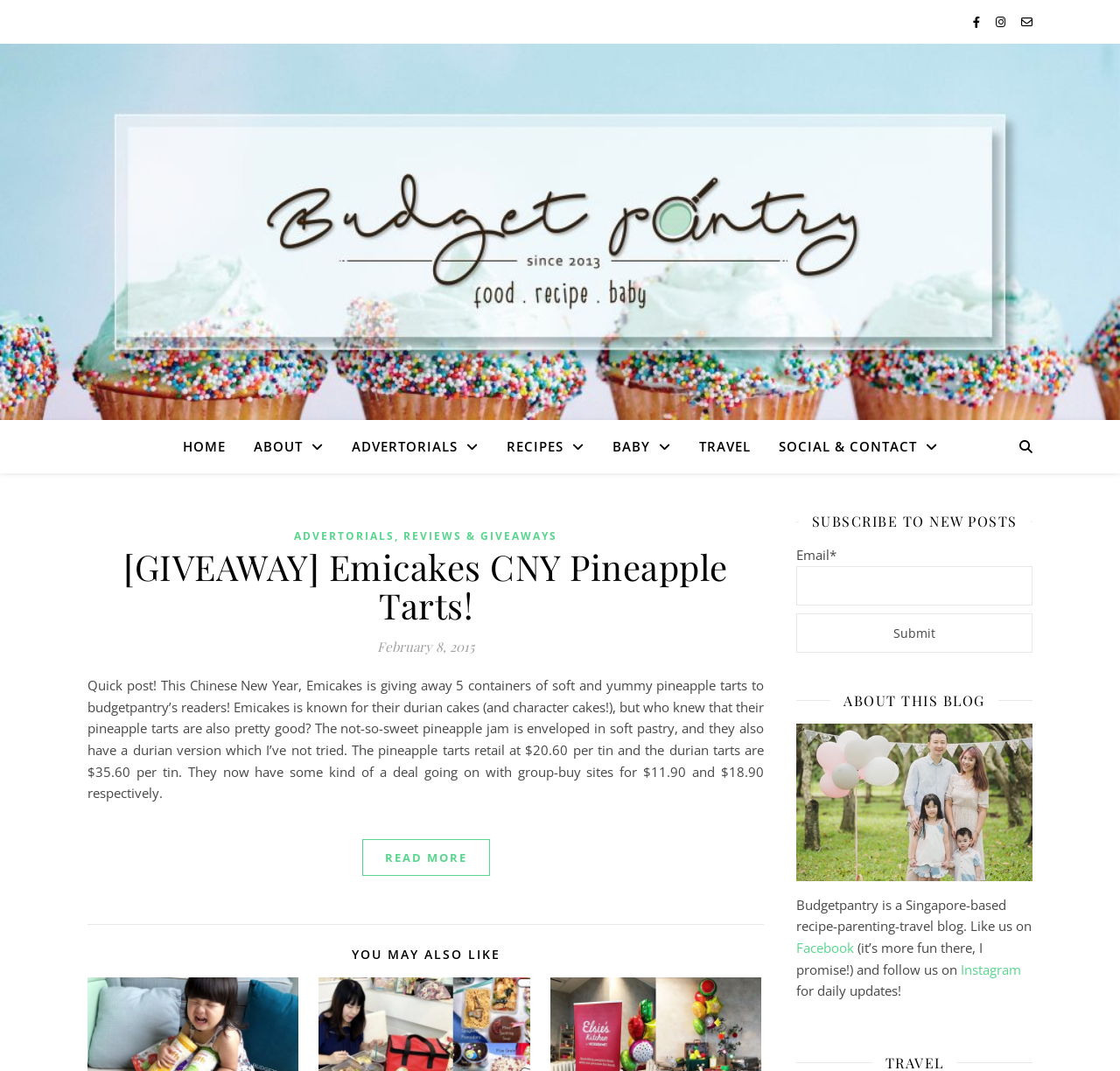Refer to the image and provide an in-depth answer to the question: 
What is the topic of the current post?

I found the answer by looking at the heading of the current post, which says '[GIVEAWAY] Emicakes CNY Pineapple Tarts!'. This suggests that the topic of the current post is a giveaway.